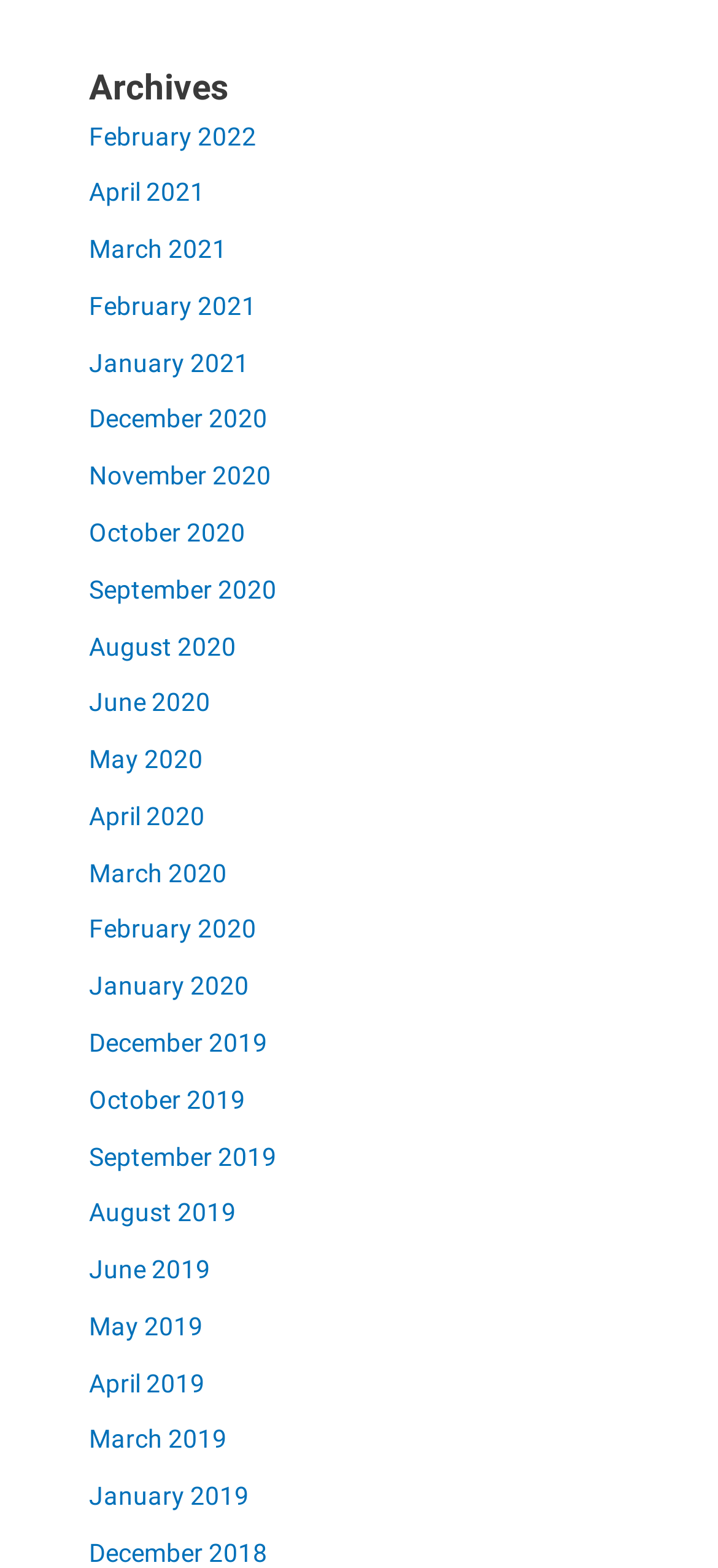Show the bounding box coordinates for the element that needs to be clicked to execute the following instruction: "view December 2019 archives". Provide the coordinates in the form of four float numbers between 0 and 1, i.e., [left, top, right, bottom].

[0.124, 0.655, 0.373, 0.674]